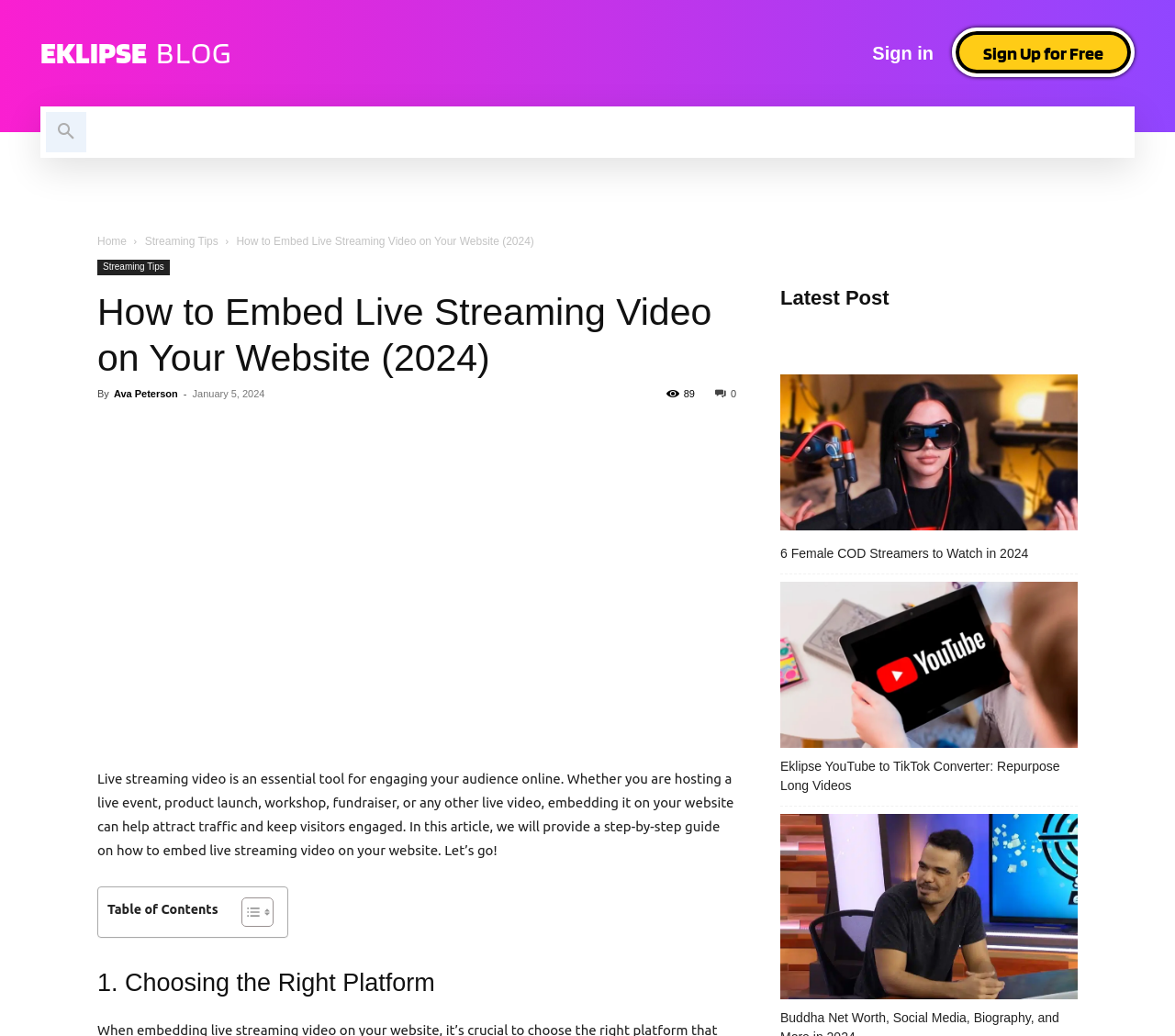Locate the bounding box coordinates of the clickable element to fulfill the following instruction: "Search". Provide the coordinates as four float numbers between 0 and 1 in the format [left, top, right, bottom].

[0.039, 0.108, 0.073, 0.147]